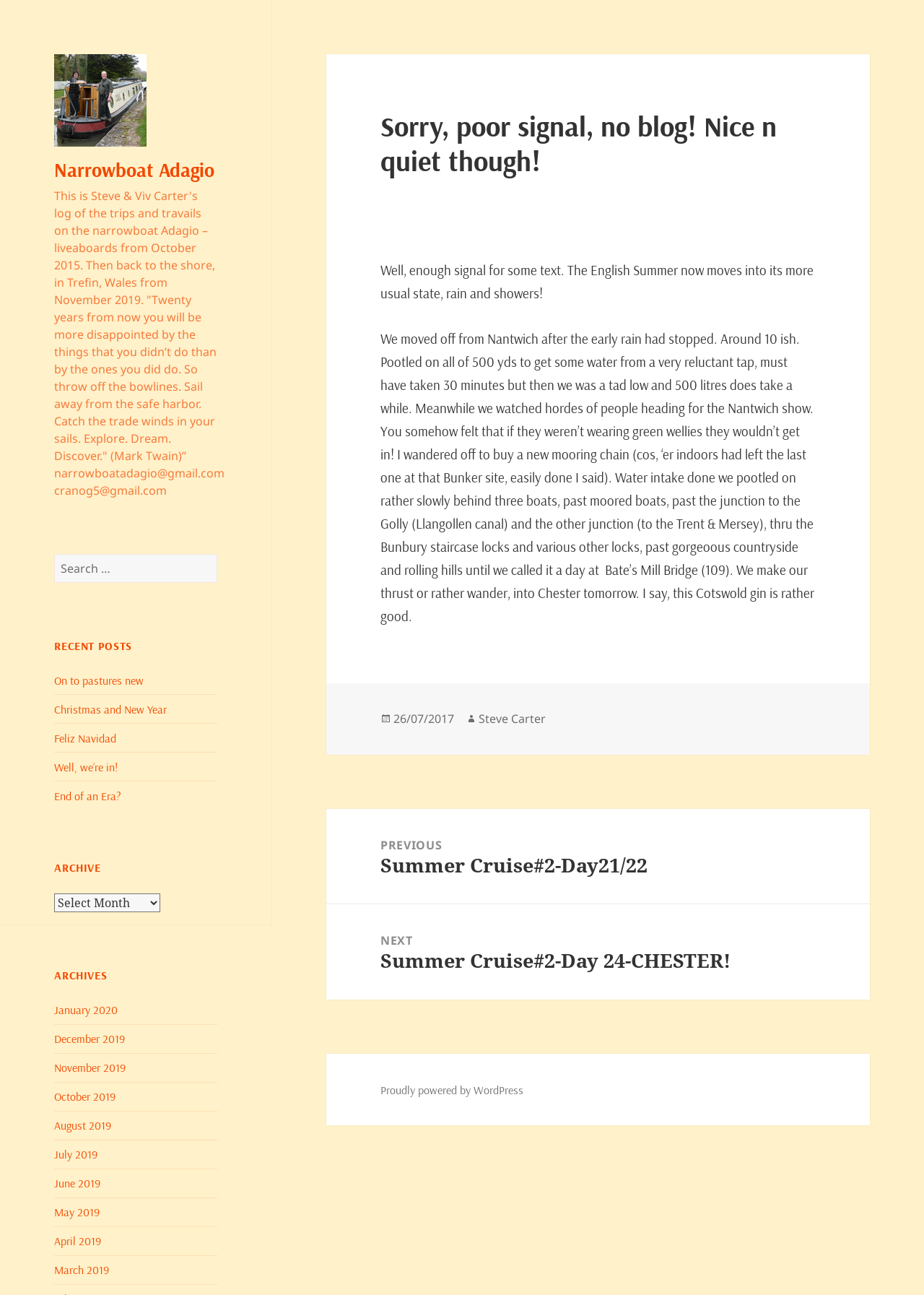Determine which piece of text is the heading of the webpage and provide it.

Sorry, poor signal, no blog! Nice n quiet though!